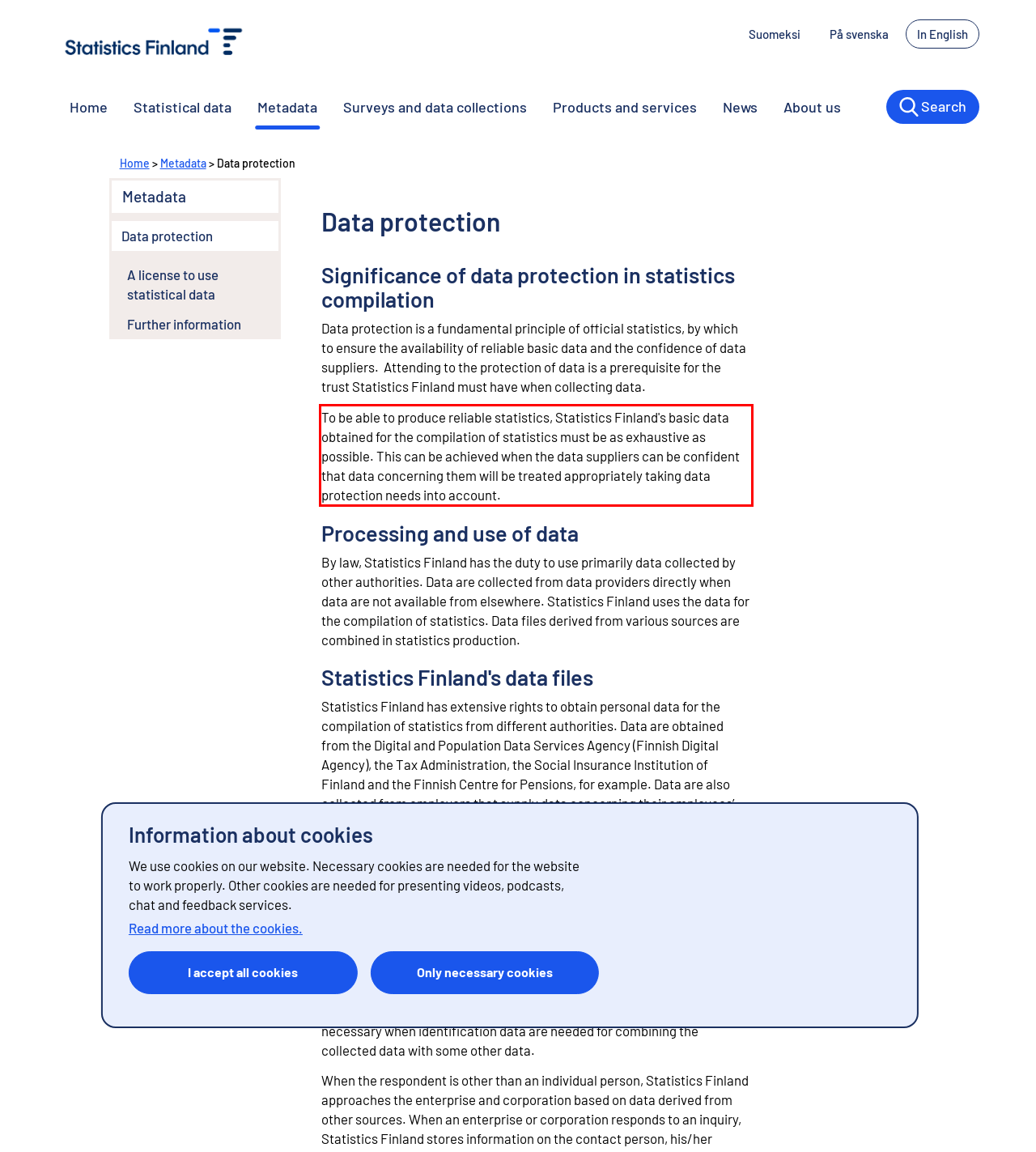Identify and extract the text within the red rectangle in the screenshot of the webpage.

To be able to produce reliable statistics, Statistics Finland's basic data obtained for the compilation of statistics must be as exhaustive as possible. This can be achieved when the data suppliers can be confident that data concerning them will be treated appropriately taking data protection needs into account.